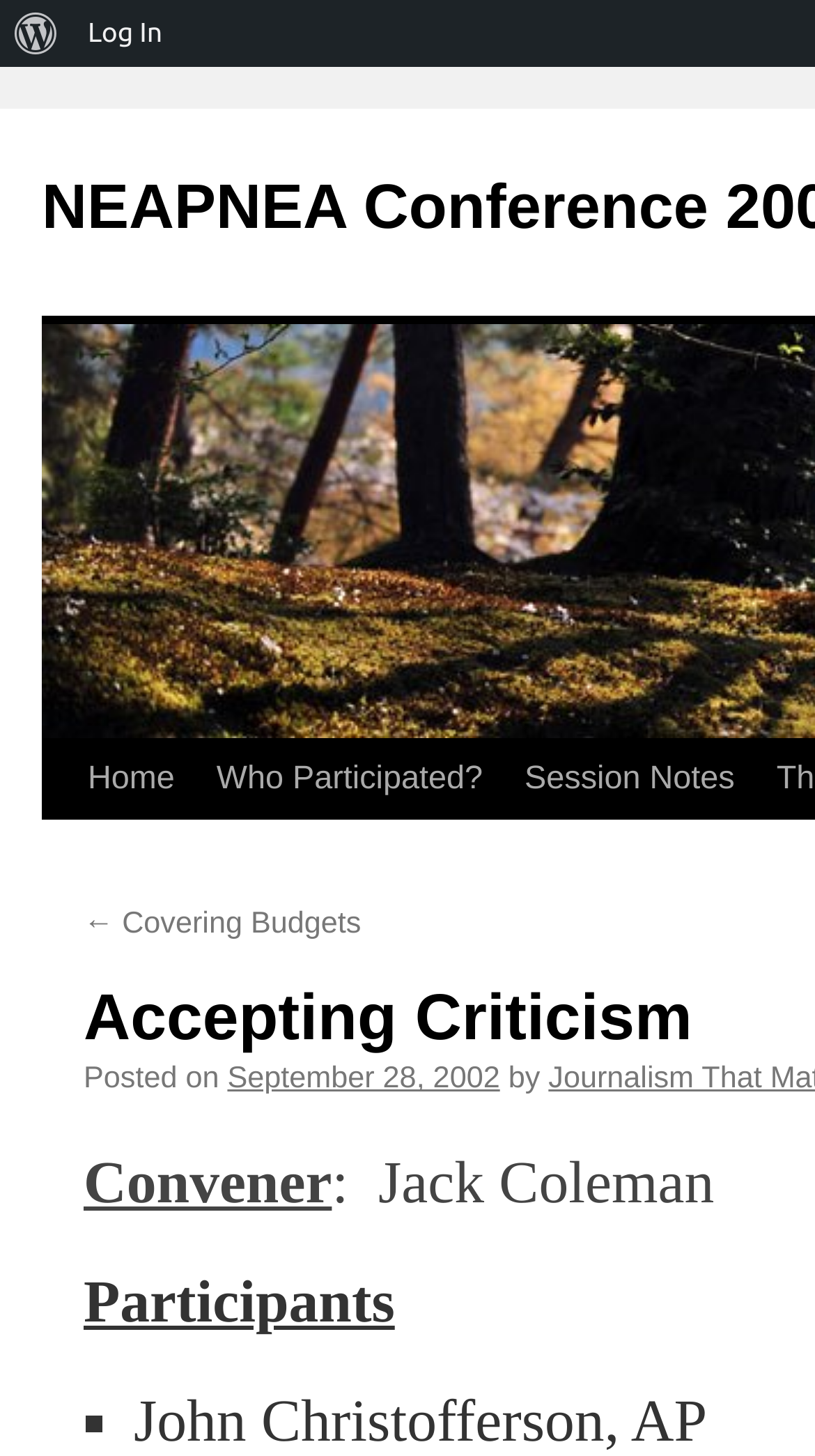Give the bounding box coordinates for this UI element: "← Covering Budgets". The coordinates should be four float numbers between 0 and 1, arranged as [left, top, right, bottom].

[0.103, 0.623, 0.443, 0.646]